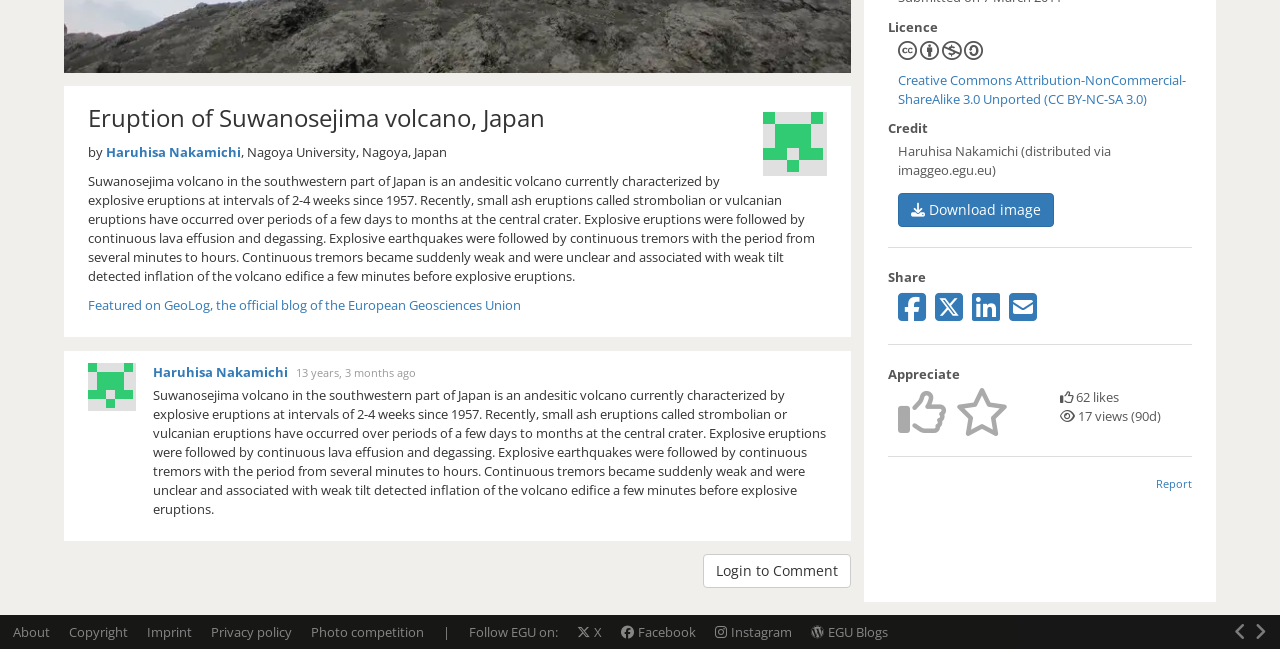Locate the bounding box for the described UI element: "X". Ensure the coordinates are four float numbers between 0 and 1, formatted as [left, top, right, bottom].

[0.451, 0.959, 0.471, 0.987]